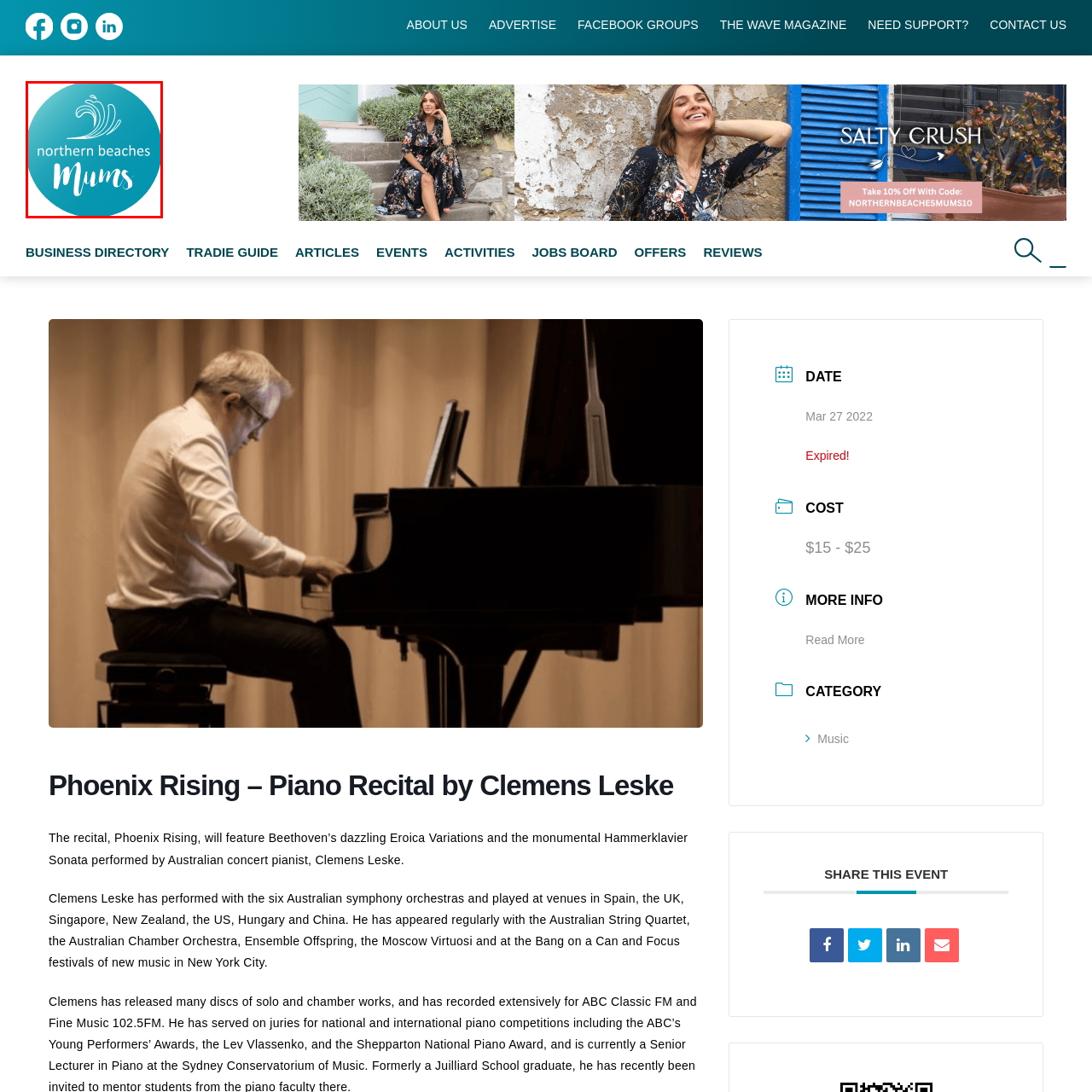Create a thorough and descriptive caption for the photo marked by the red boundary.

This image features the logo of "Northern Beaches Mums," a community-oriented group dedicated to connecting mothers in the Northern Beaches region. The logo is circular with a vibrant teal background, showcasing a stylized wave design at the top. Below the wave, the words "northern beaches" are presented in a clean, modern font, while the word "Mums" is elegantly scripted, adding a personal touch. This visual identity reflects the group's focus on support, activities, and resources for mothers in the area, embodying a friendly and approachable community spirit.